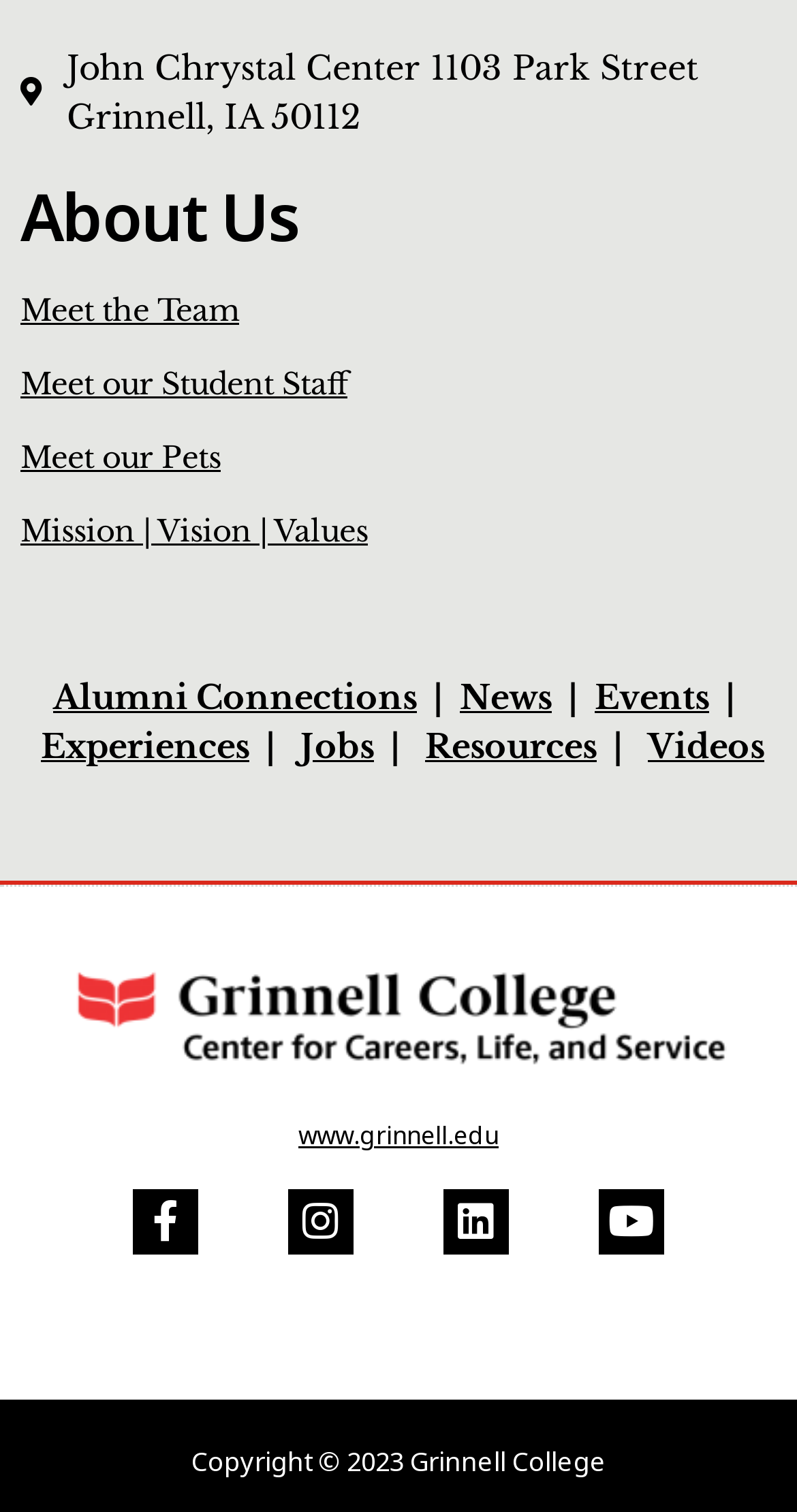Locate the bounding box coordinates of the element you need to click to accomplish the task described by this instruction: "Go to Grinnell College website".

[0.374, 0.74, 0.626, 0.763]